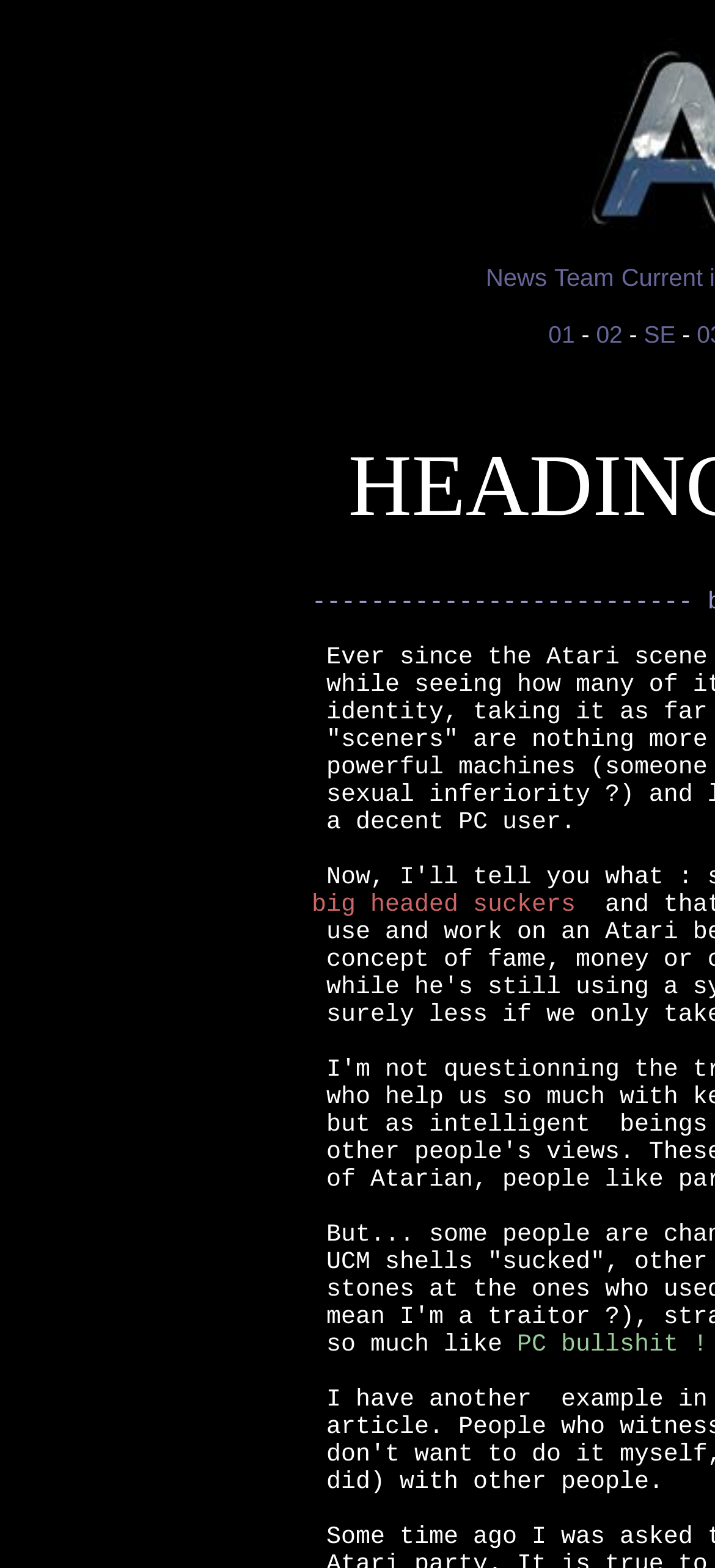Utilize the information from the image to answer the question in detail:
What is the last link in the sequence of links?

By examining the sequence of links, I found that the last link is 'SE', which is located at the rightmost position among the links.